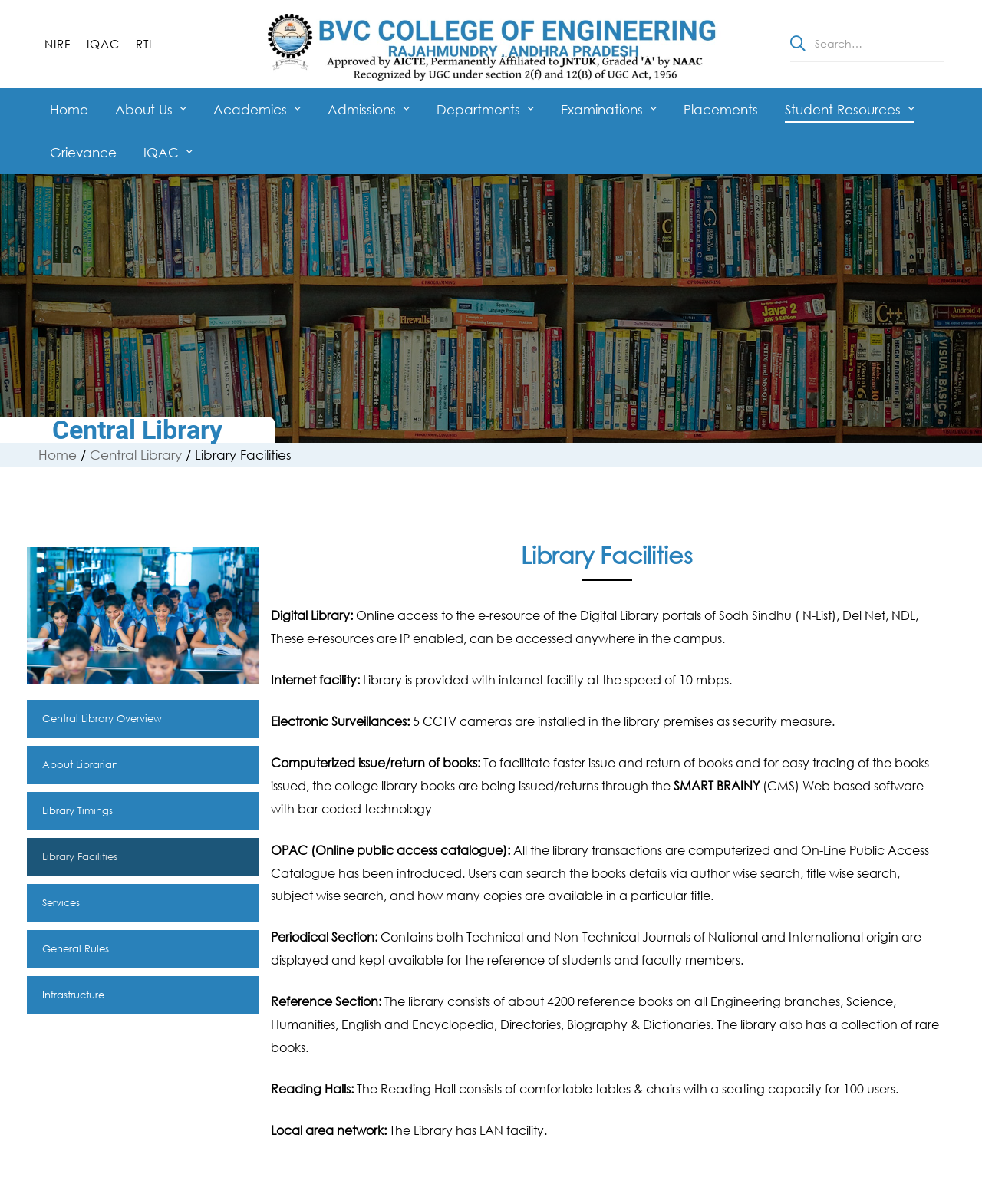Pinpoint the bounding box coordinates of the clickable element needed to complete the instruction: "Access Central Library". The coordinates should be provided as four float numbers between 0 and 1: [left, top, right, bottom].

[0.091, 0.371, 0.185, 0.384]